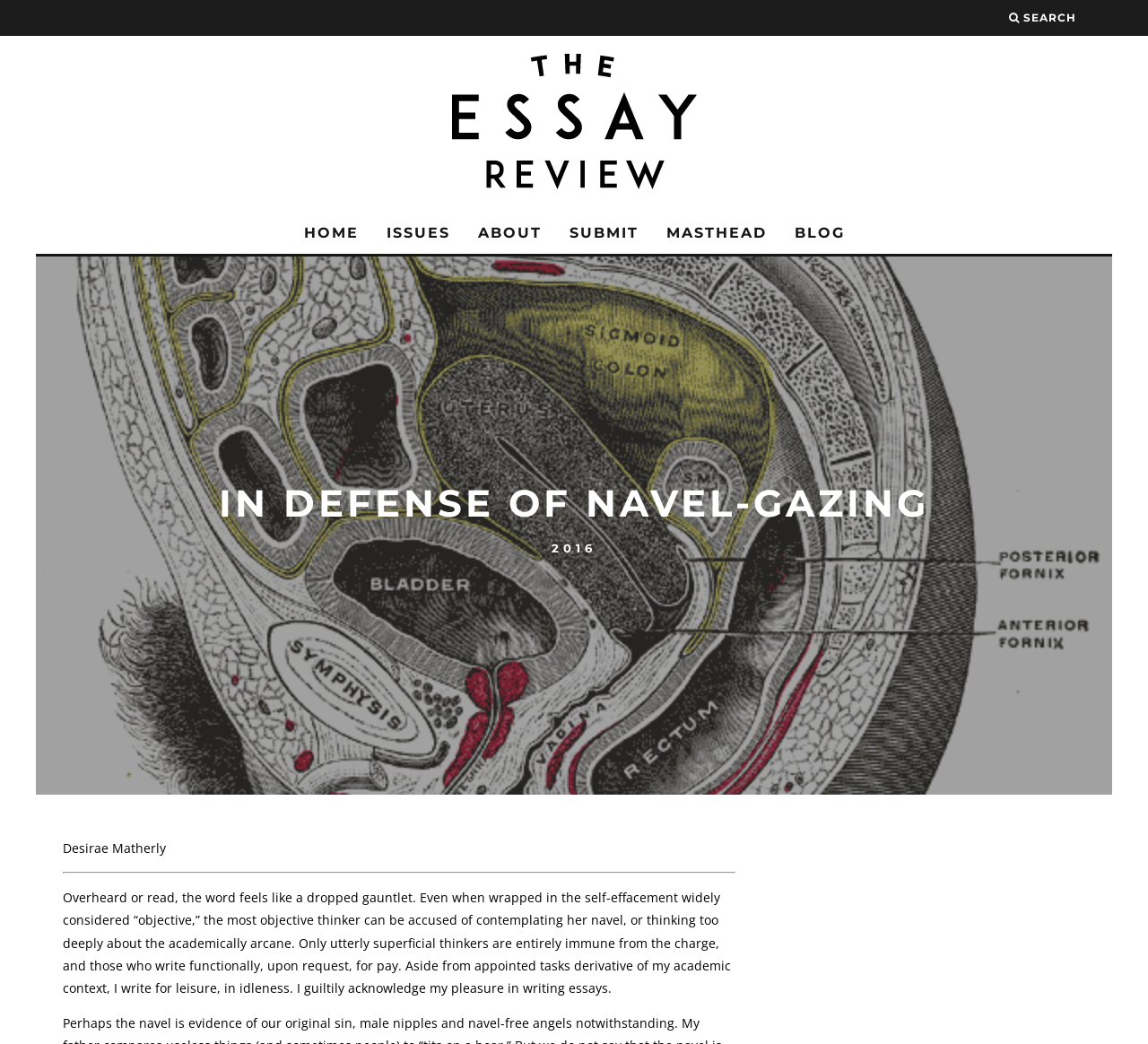Identify the text that serves as the heading for the webpage and generate it.

IN DEFENSE OF NAVEL-GAZING